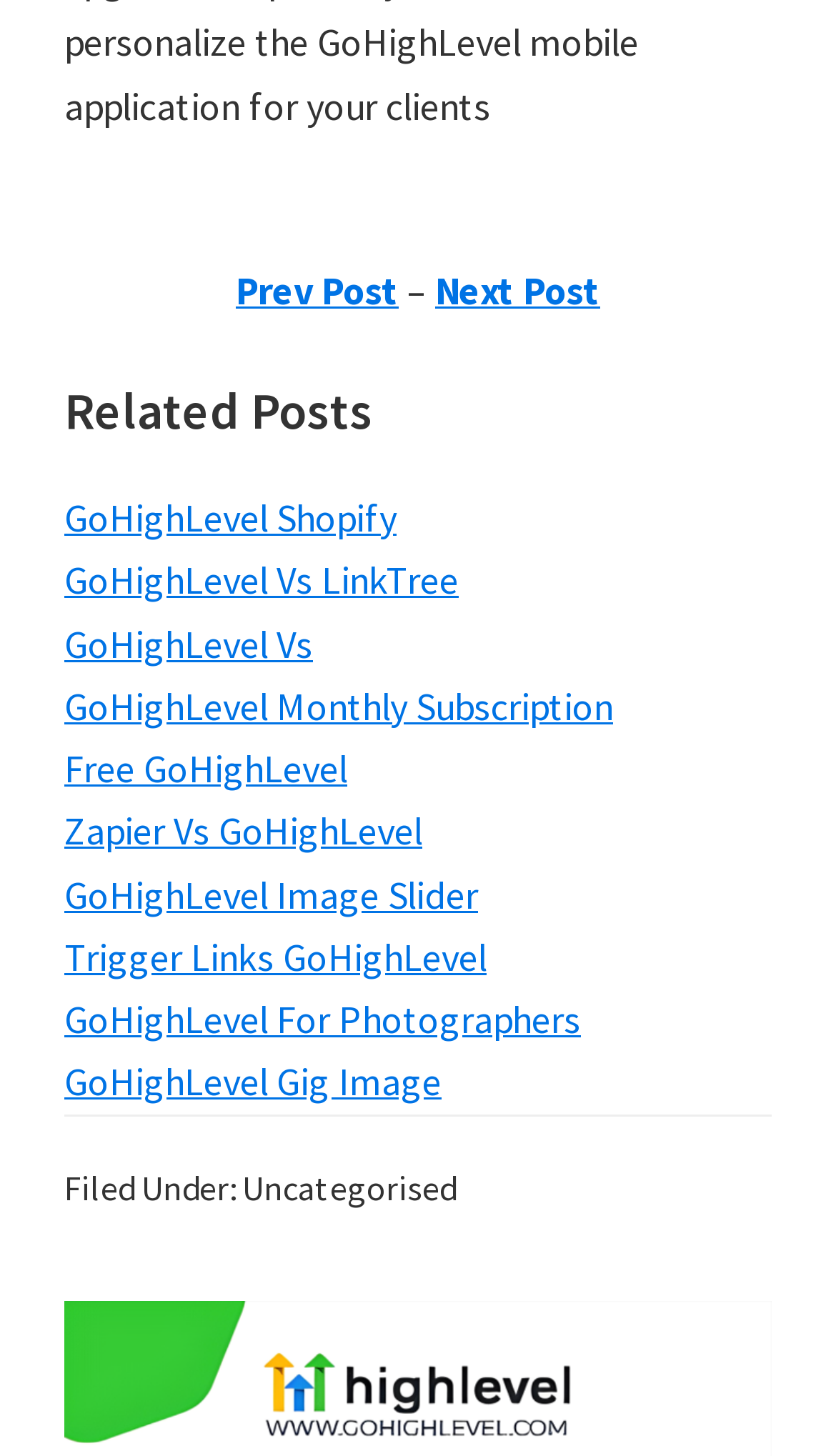Given the element description GoHighLevel Monthly Subscription, specify the bounding box coordinates of the corresponding UI element in the format (top-left x, top-left y, bottom-right x, bottom-right y). All values must be between 0 and 1.

[0.077, 0.468, 0.733, 0.502]